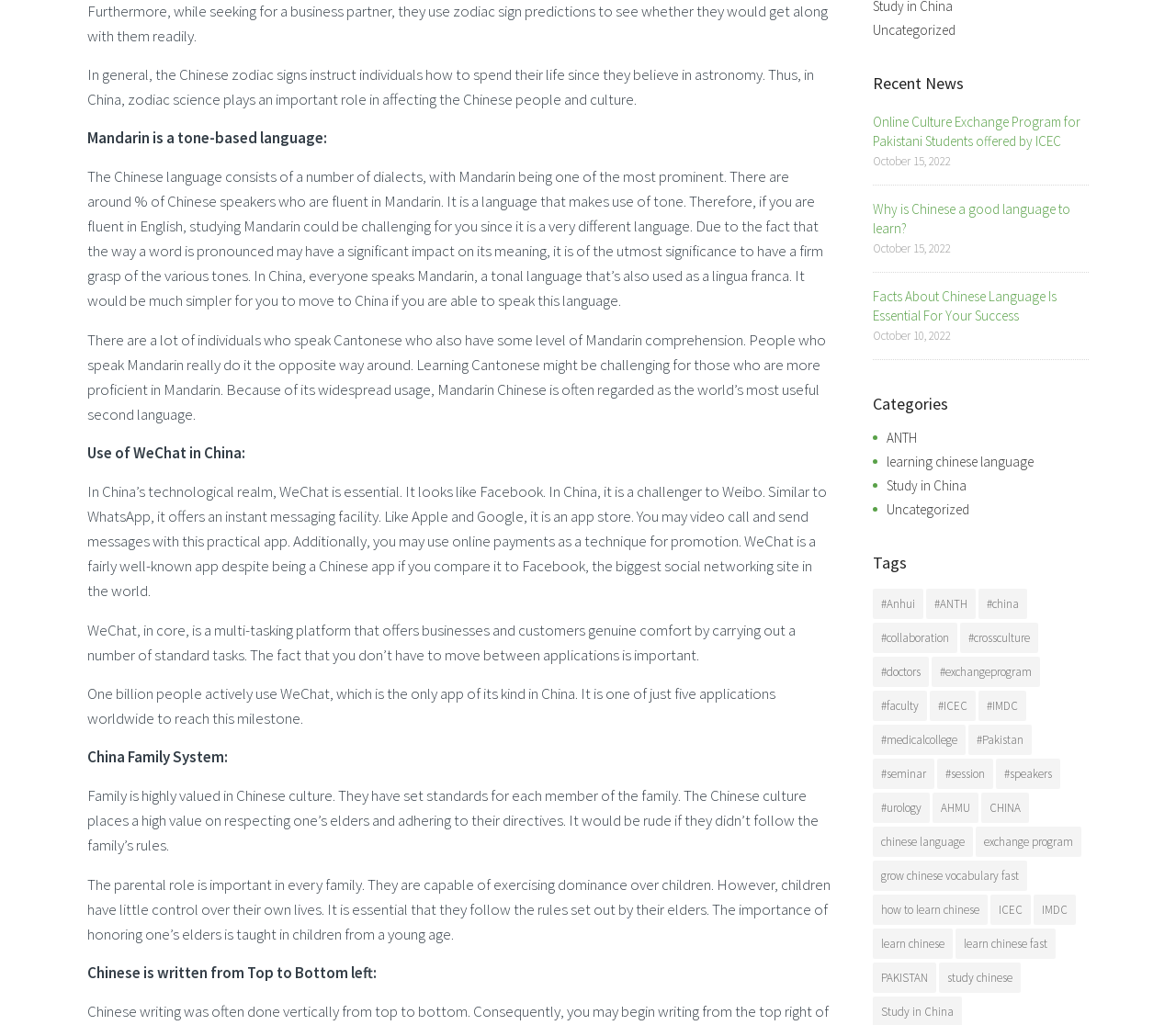What is the main topic of the webpage?
Using the image, provide a concise answer in one word or a short phrase.

Chinese culture and language